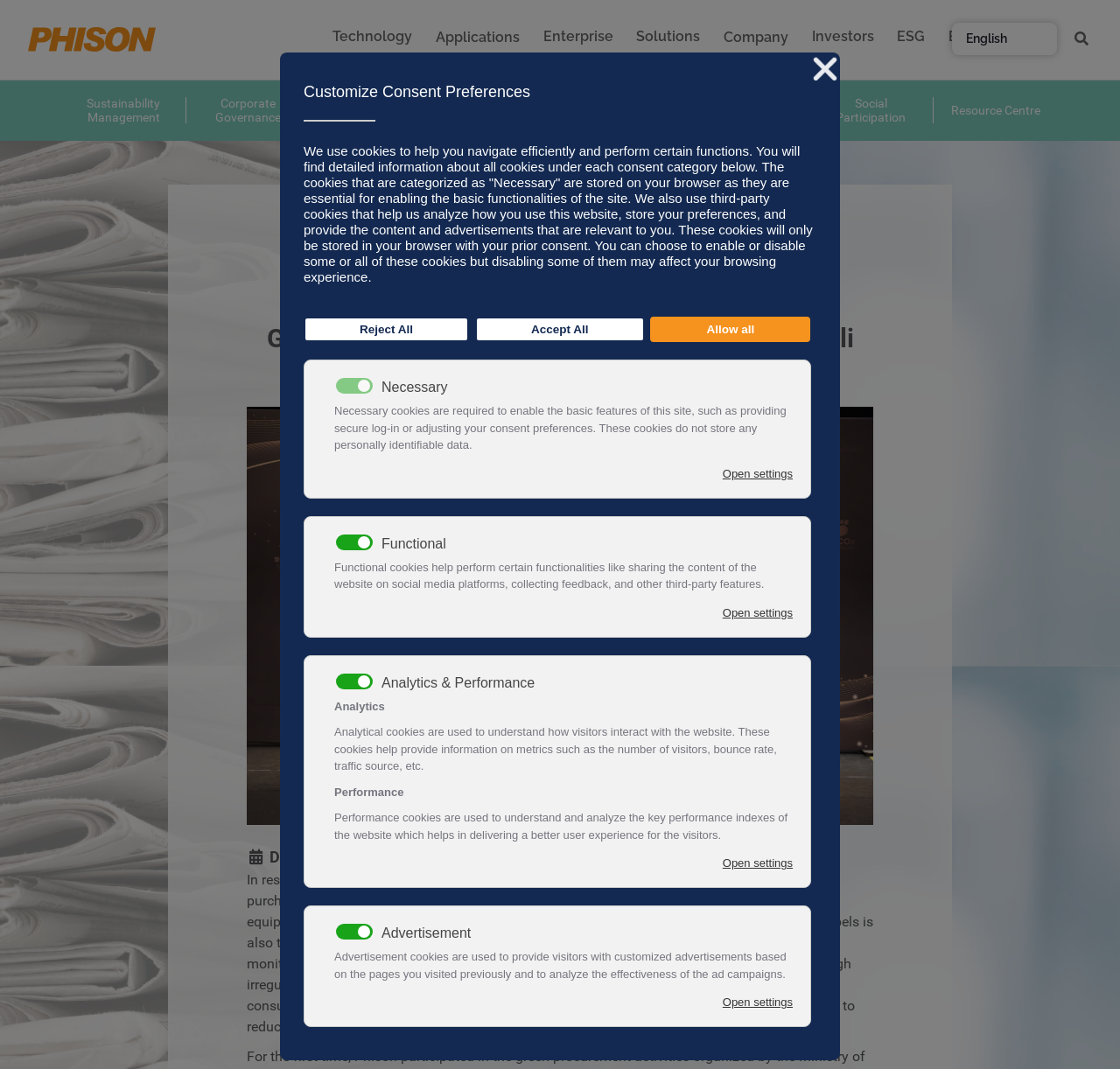Kindly determine the bounding box coordinates for the area that needs to be clicked to execute this instruction: "Search for something".

[0.934, 0.002, 1.0, 0.07]